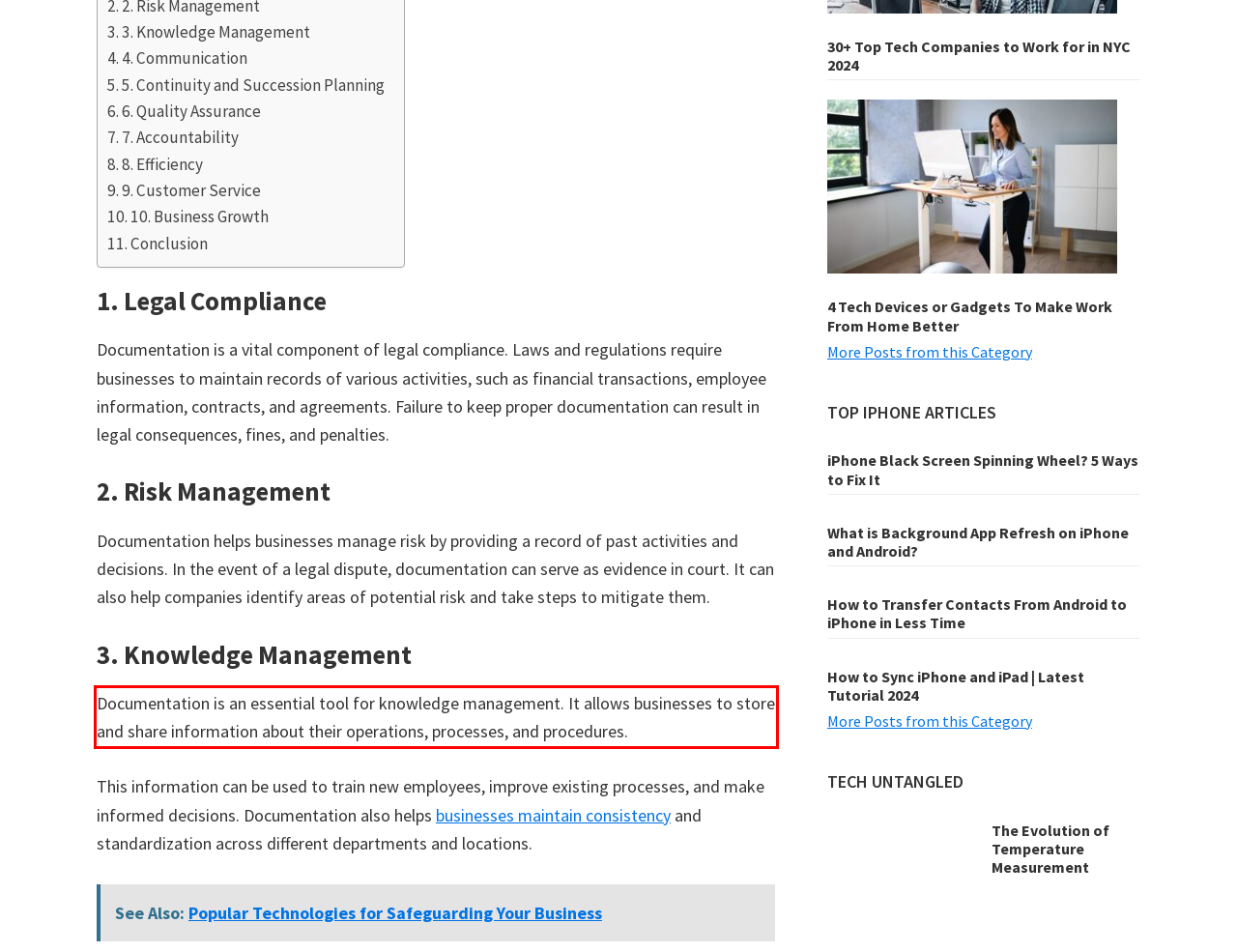Given a webpage screenshot, identify the text inside the red bounding box using OCR and extract it.

Documentation is an essential tool for knowledge management. It allows businesses to store and share information about their operations, processes, and procedures.